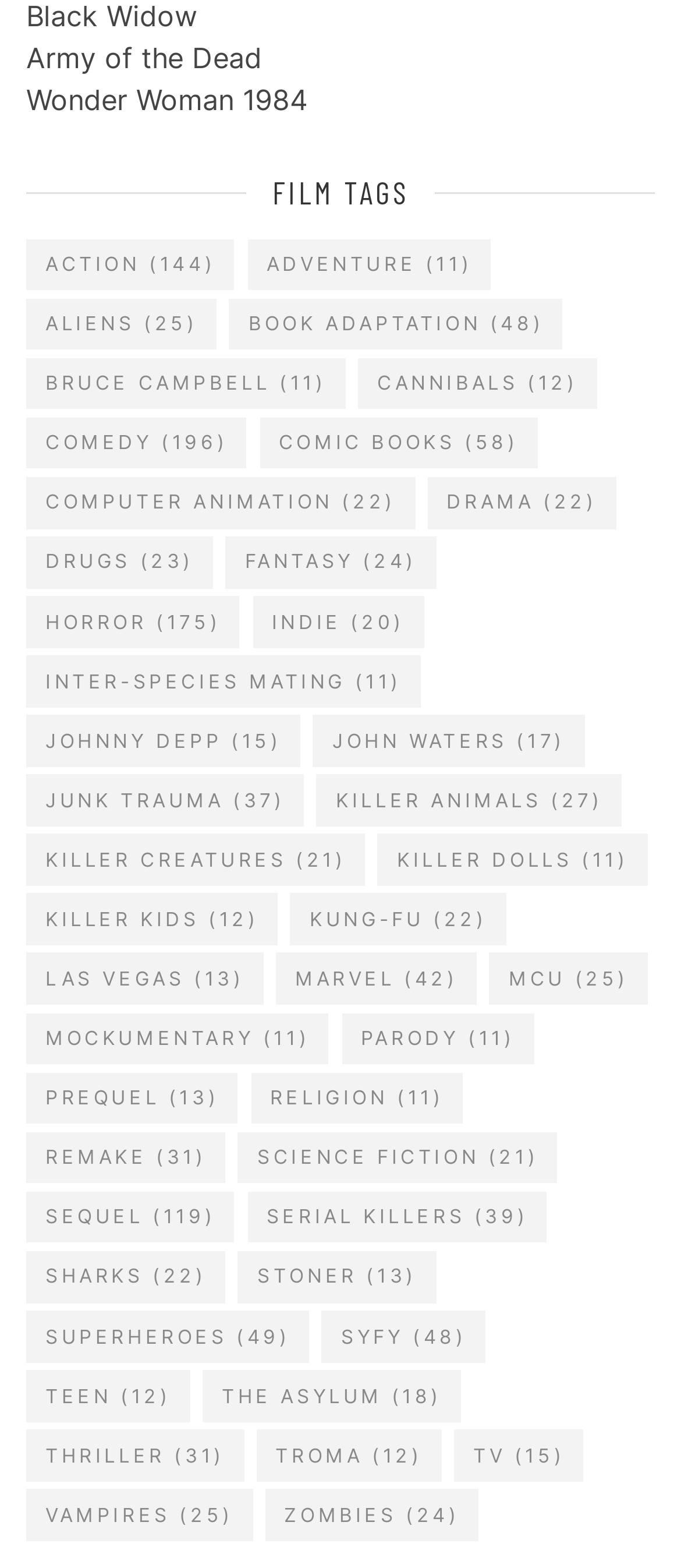Determine the bounding box coordinates of the clickable element necessary to fulfill the instruction: "Select the 'Kung-Fu (22 items)' option". Provide the coordinates as four float numbers within the 0 to 1 range, i.e., [left, top, right, bottom].

[0.427, 0.57, 0.743, 0.603]